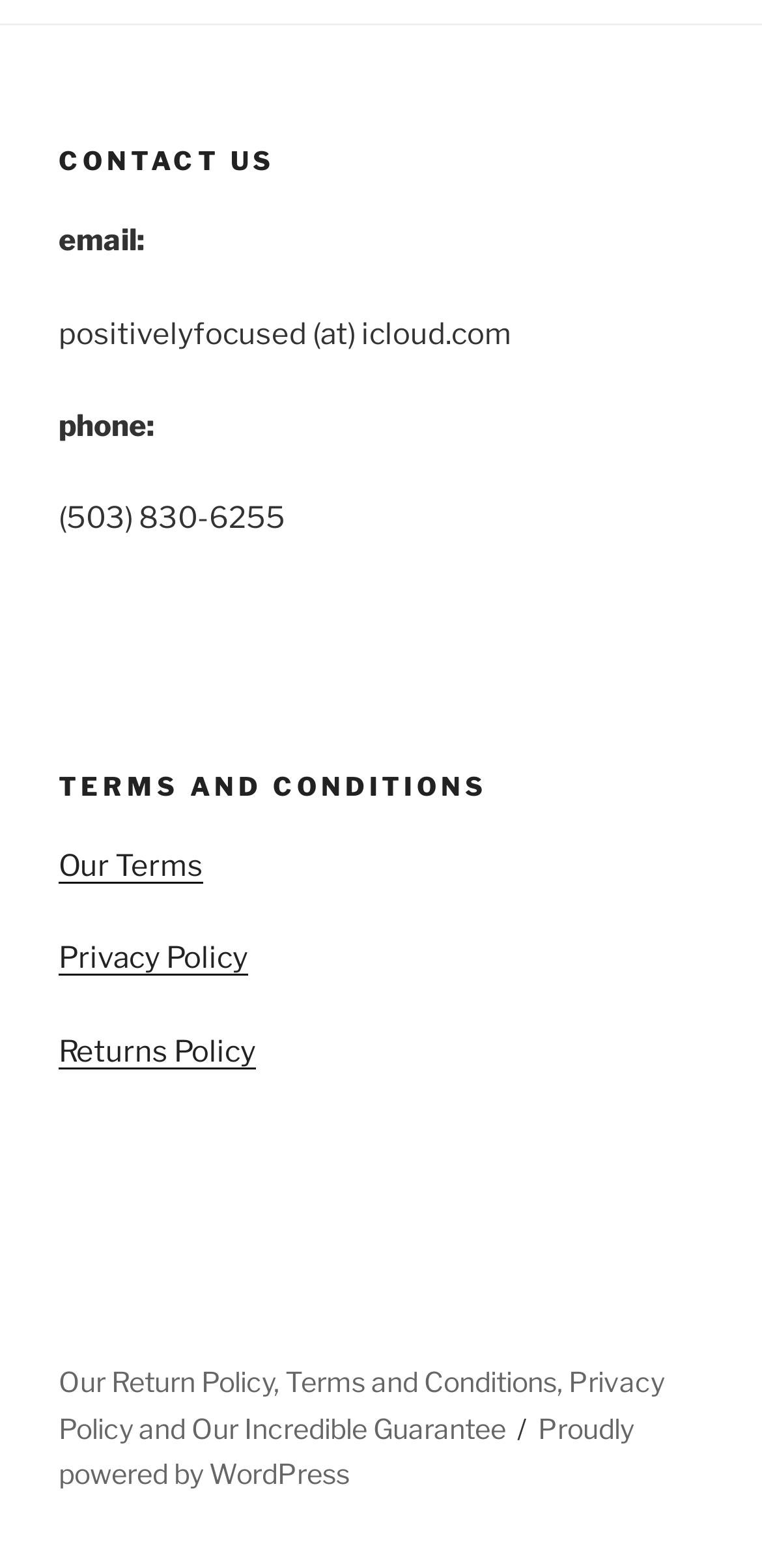What is the email address to contact?
Give a single word or phrase as your answer by examining the image.

positivelyfocused@icloud.com